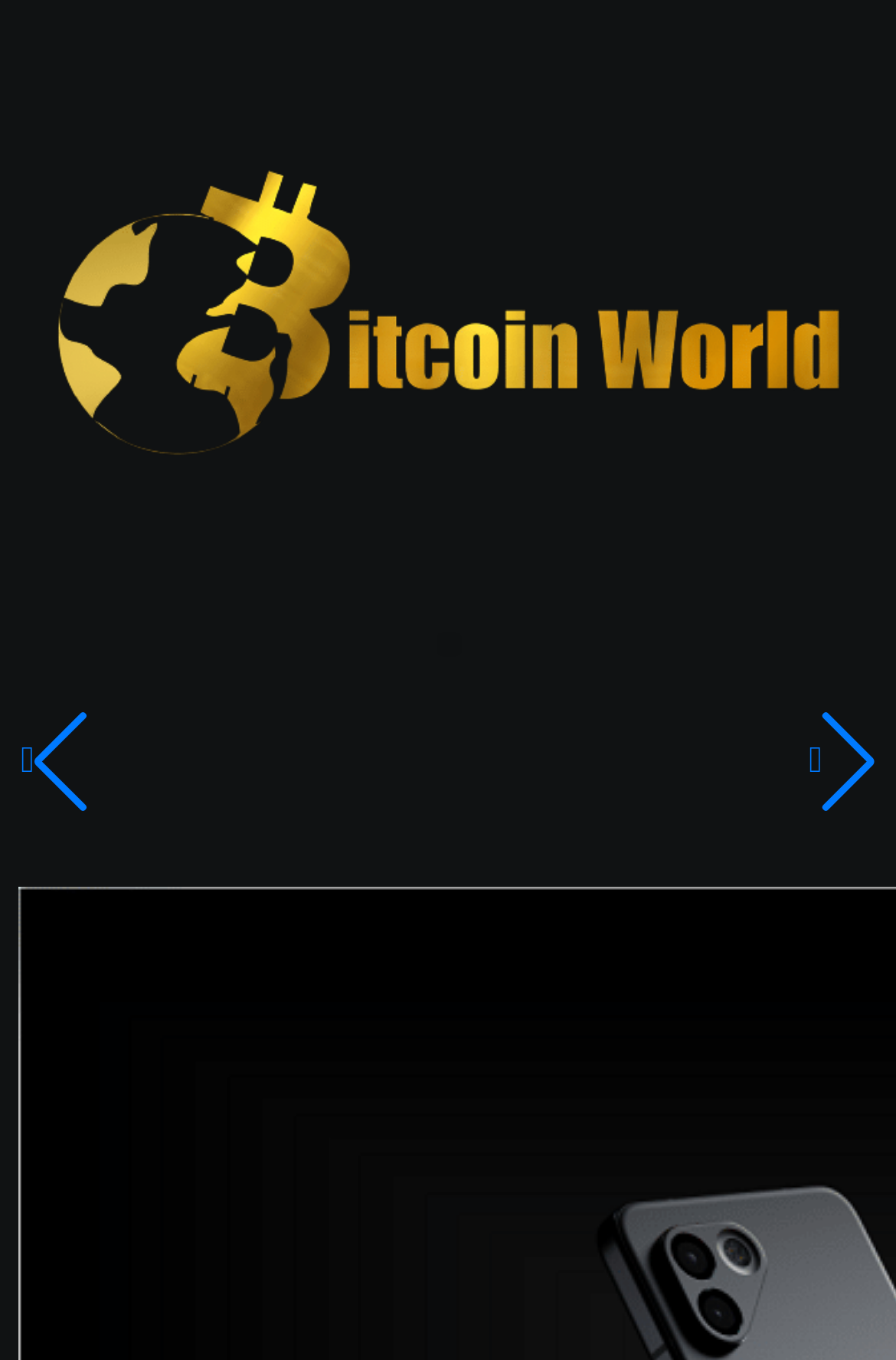Using the description "alt="Black_background_logo_BitcoinWorld-removebg-preview" title="Black_background_logo_BitcoinWorld-removebg-preview"", locate and provide the bounding box of the UI element.

[0.046, 0.03, 0.954, 0.429]